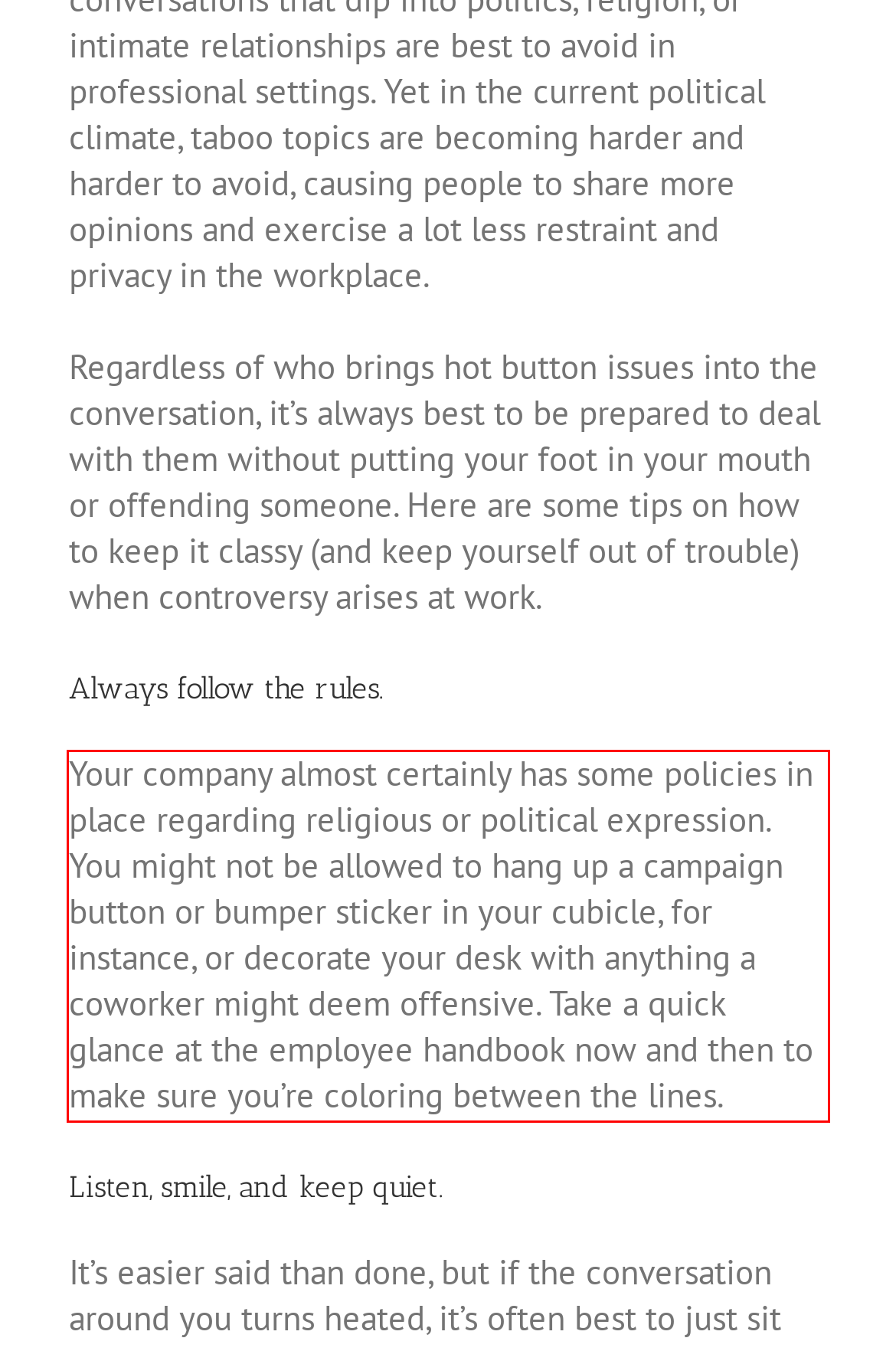Given a screenshot of a webpage, locate the red bounding box and extract the text it encloses.

Your company almost certainly has some policies in place regarding religious or political expression. You might not be allowed to hang up a campaign button or bumper sticker in your cubicle, for instance, or decorate your desk with anything a coworker might deem offensive. Take a quick glance at the employee handbook now and then to make sure you’re coloring between the lines.